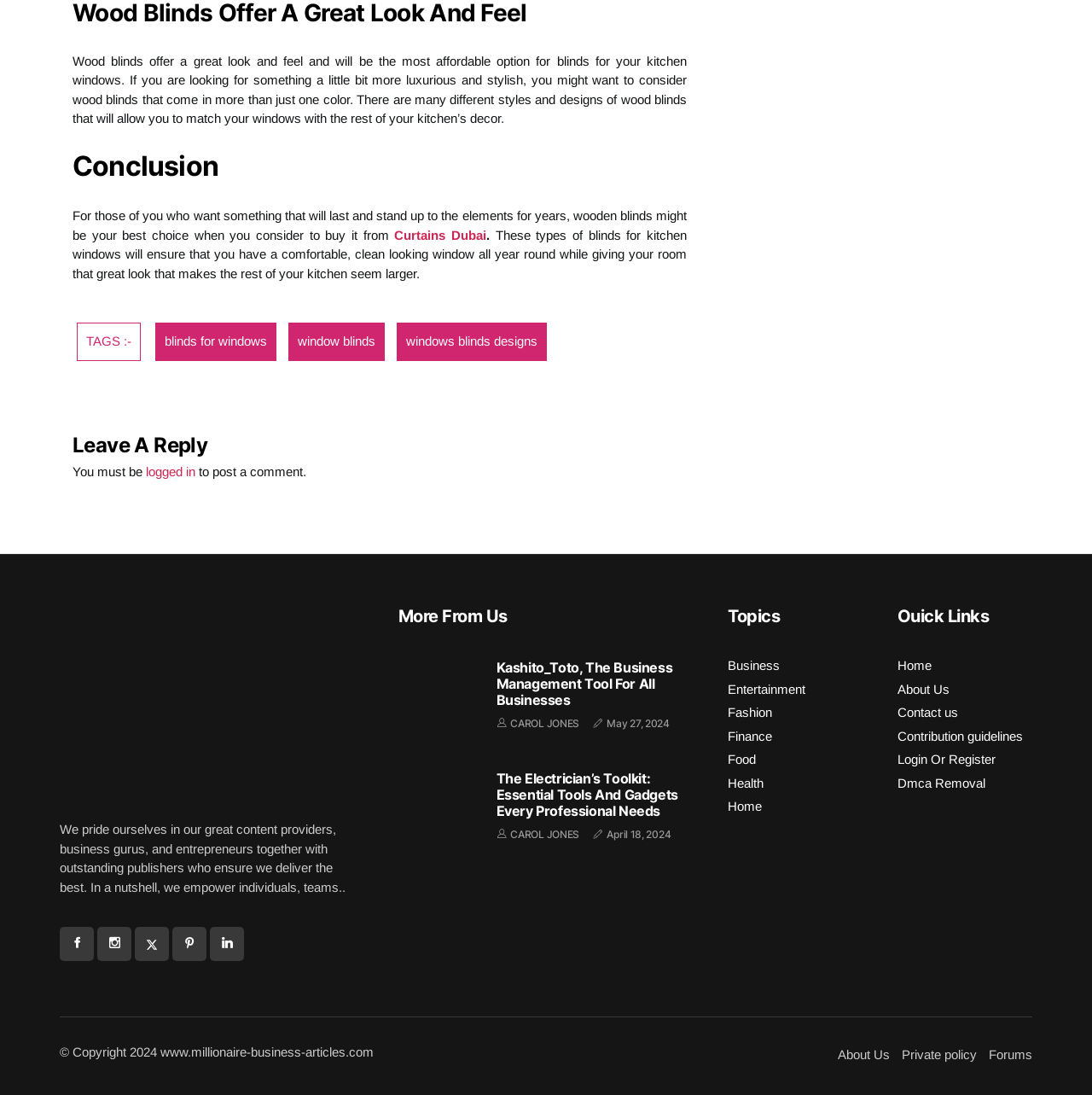Given the element description, predict the bounding box coordinates in the format (top-left x, top-left y, bottom-right x, bottom-right y), using floating point numbers between 0 and 1: Fashion

[0.667, 0.644, 0.707, 0.657]